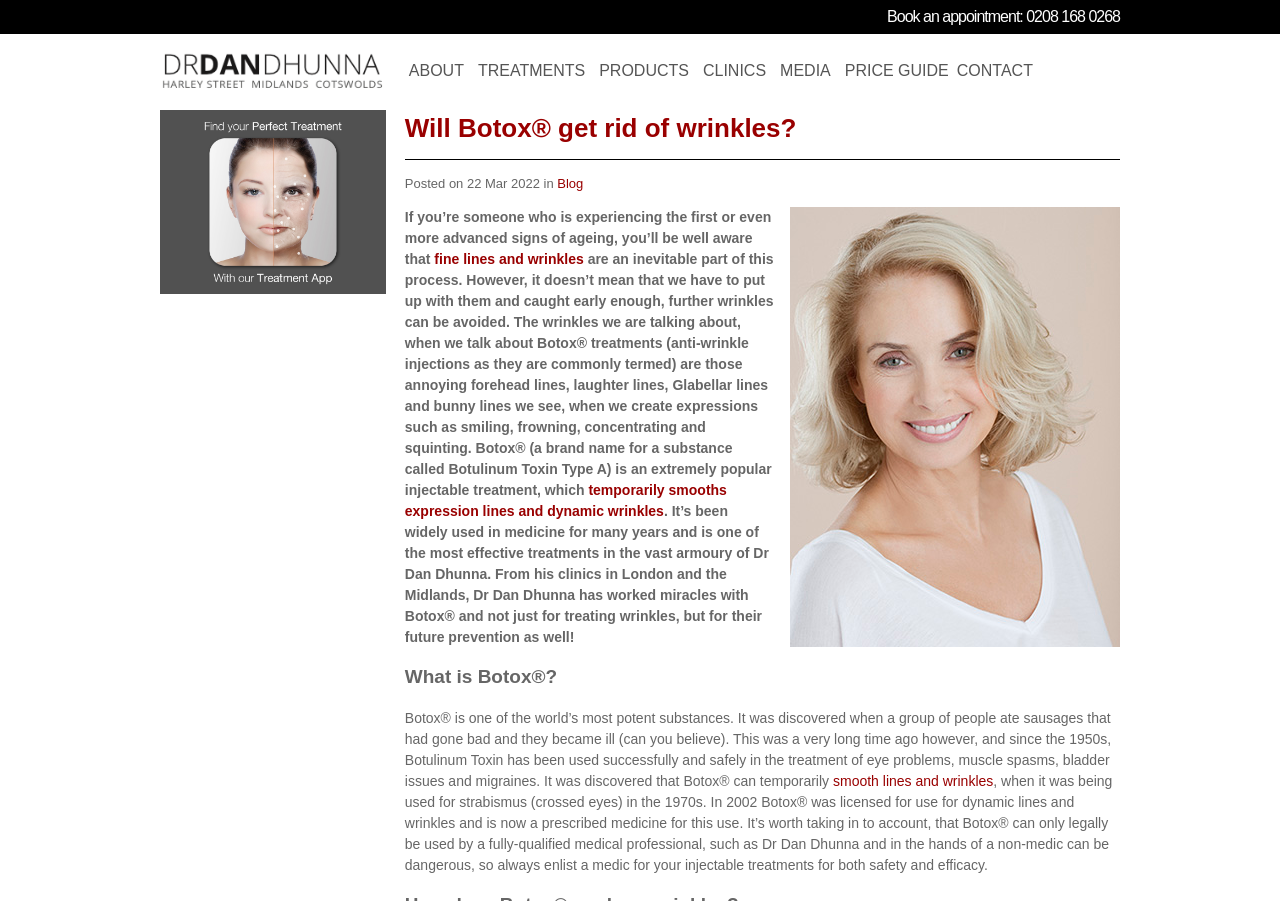Can you show the bounding box coordinates of the region to click on to complete the task described in the instruction: "Contact the clinic"?

[0.744, 0.057, 0.81, 0.101]